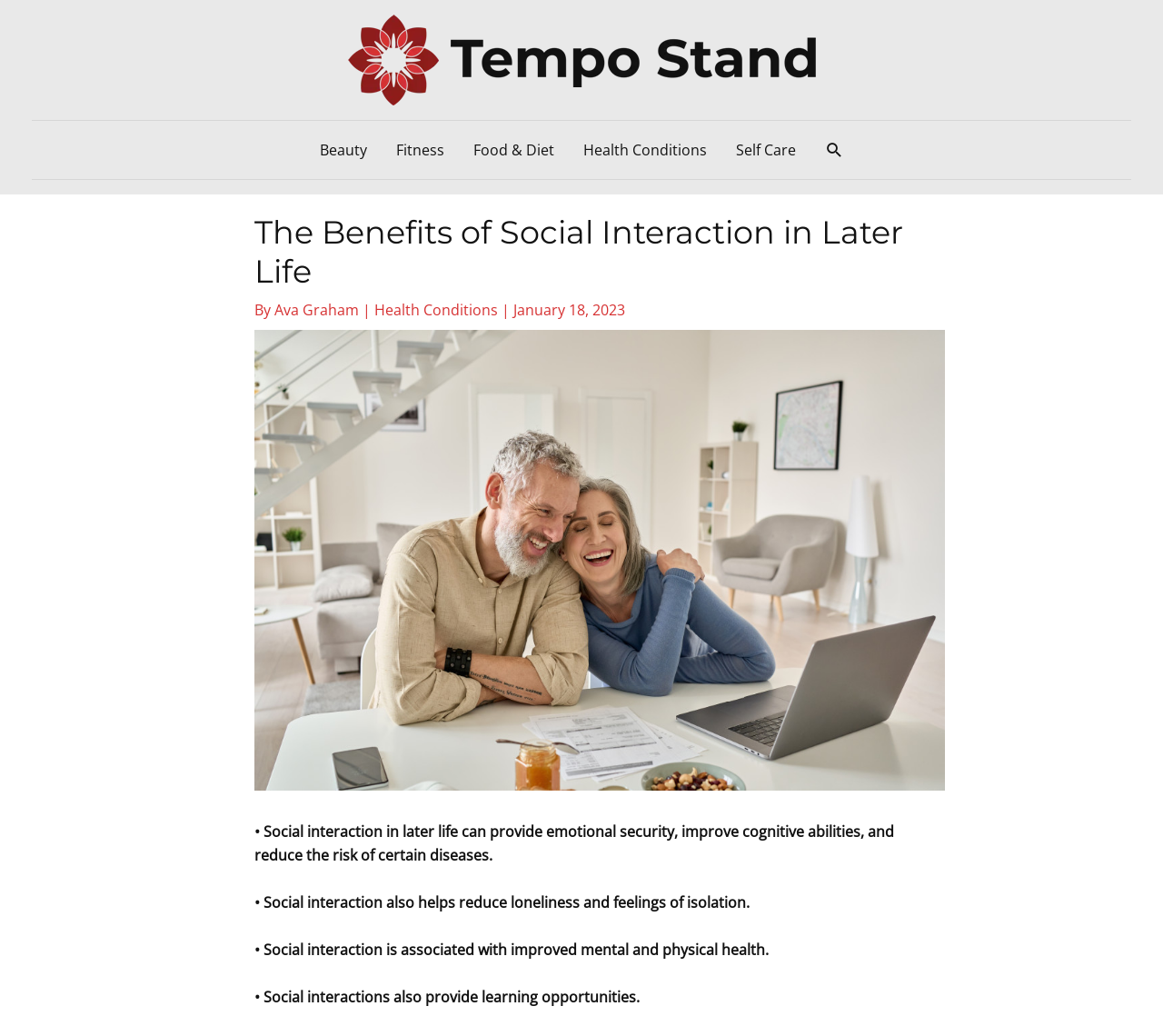Please determine the main heading text of this webpage.

The Benefits of Social Interaction in Later Life